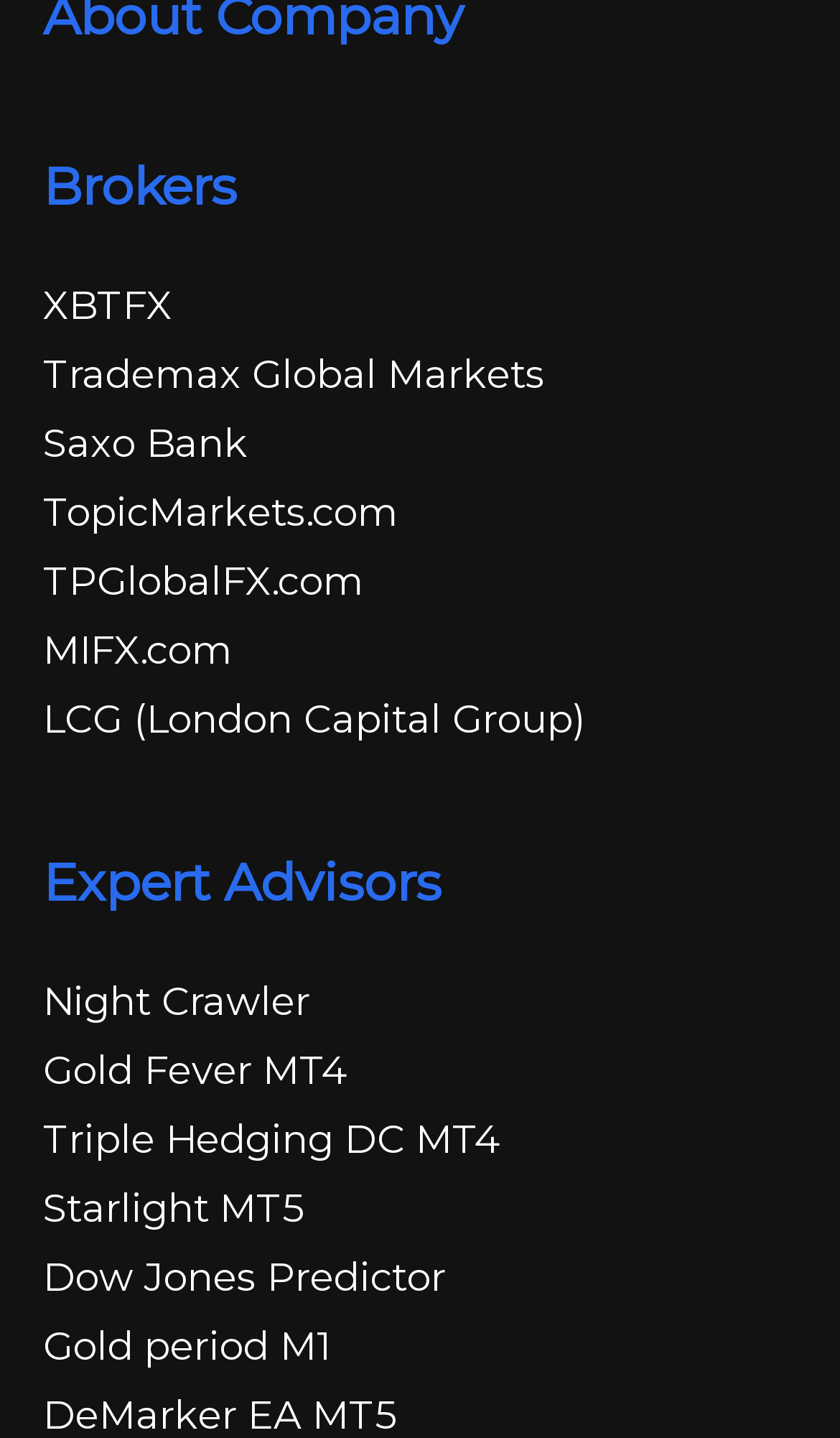Please find the bounding box coordinates for the clickable element needed to perform this instruction: "explore Saxo Bank".

[0.051, 0.293, 0.295, 0.326]